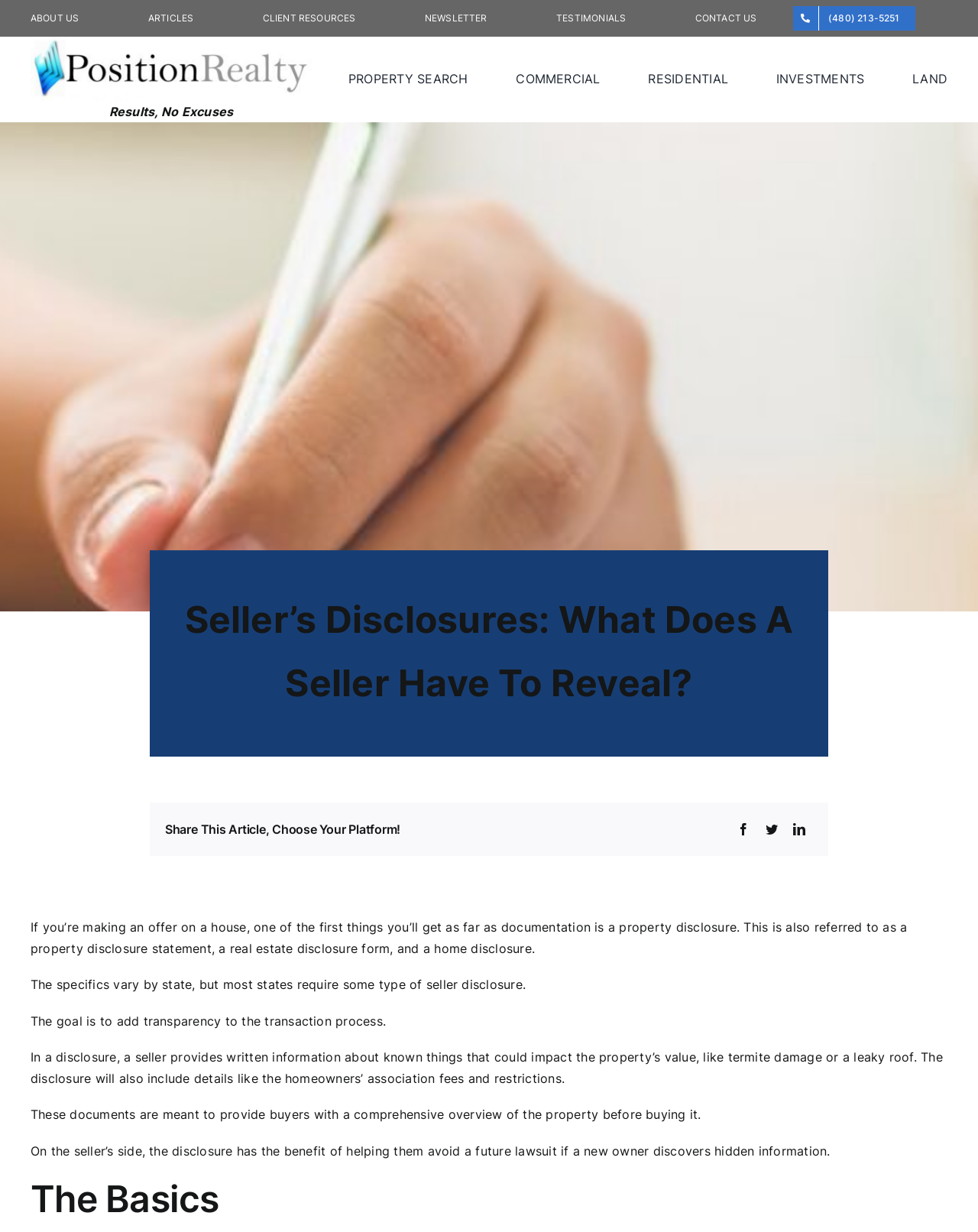Give an in-depth explanation of the webpage layout and content.

This webpage is about seller's disclosures in real estate, specifically what a seller has to reveal to potential buyers. At the top, there is a navigation menu with links to "About Us", "Articles", "Client Resources", "Newsletter", "Testimonials", and "Contact Us". Below this menu, there is a logo and a phone number. 

On the left side, there is a secondary navigation menu with links to "Property Search", "Commercial", "Residential", "Investments", and "Land". 

The main content of the webpage is divided into sections. The first section has a heading "Seller's Disclosures: What Does A Seller Have To Reveal?" and a subheading "Share This Article, Choose Your Platform!" with links to share the article on Facebook, Twitter, and LinkedIn. 

The main article is composed of five paragraphs of text, which discuss the purpose and content of property disclosures, including the types of information that sellers must provide to buyers. The article explains that the goal of these disclosures is to add transparency to the transaction process and protect sellers from potential lawsuits.

At the bottom of the page, there is a heading "The Basics" and a link to go back to the top of the page.